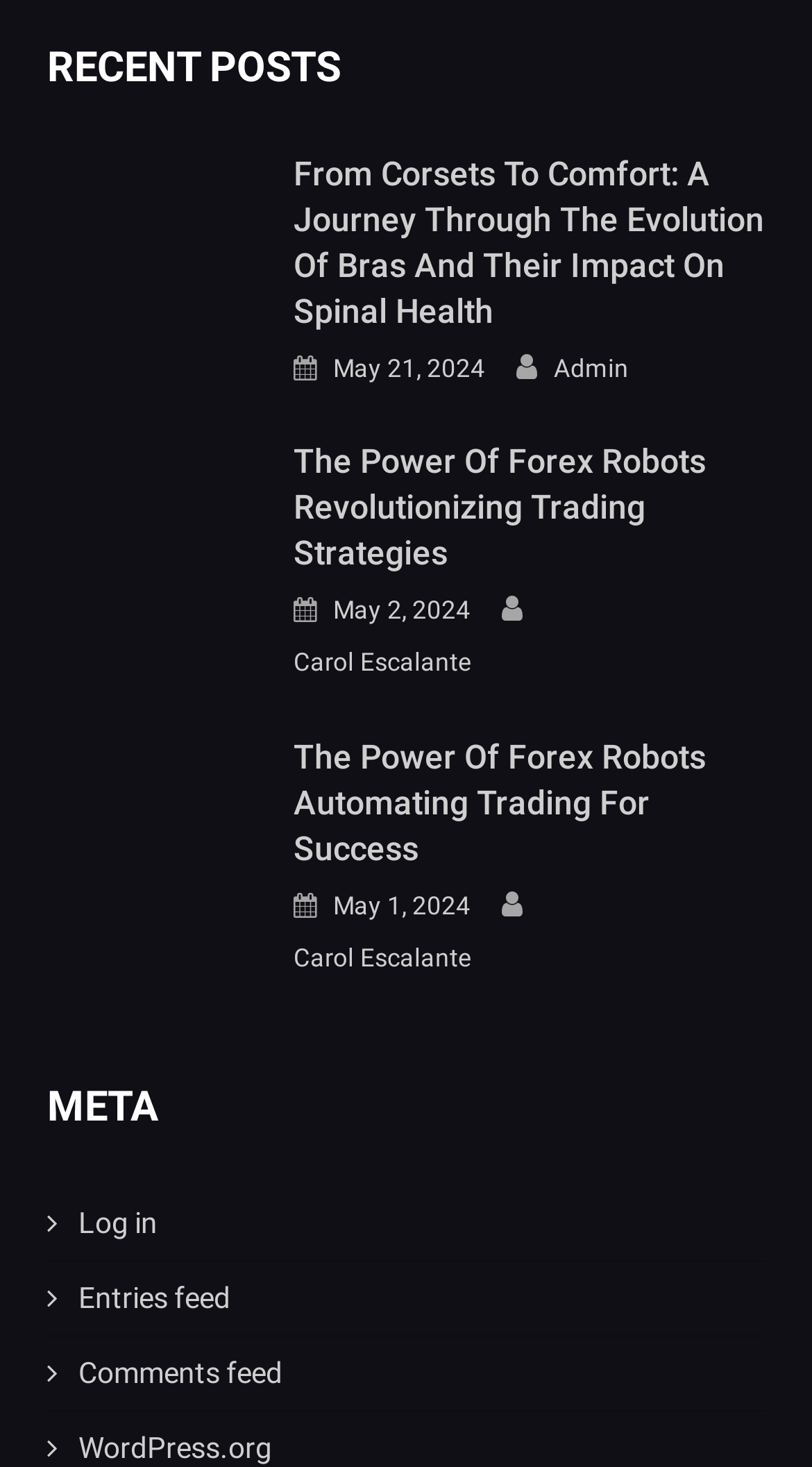From the webpage screenshot, predict the bounding box of the UI element that matches this description: "Comments feed".

[0.058, 0.911, 0.942, 0.963]